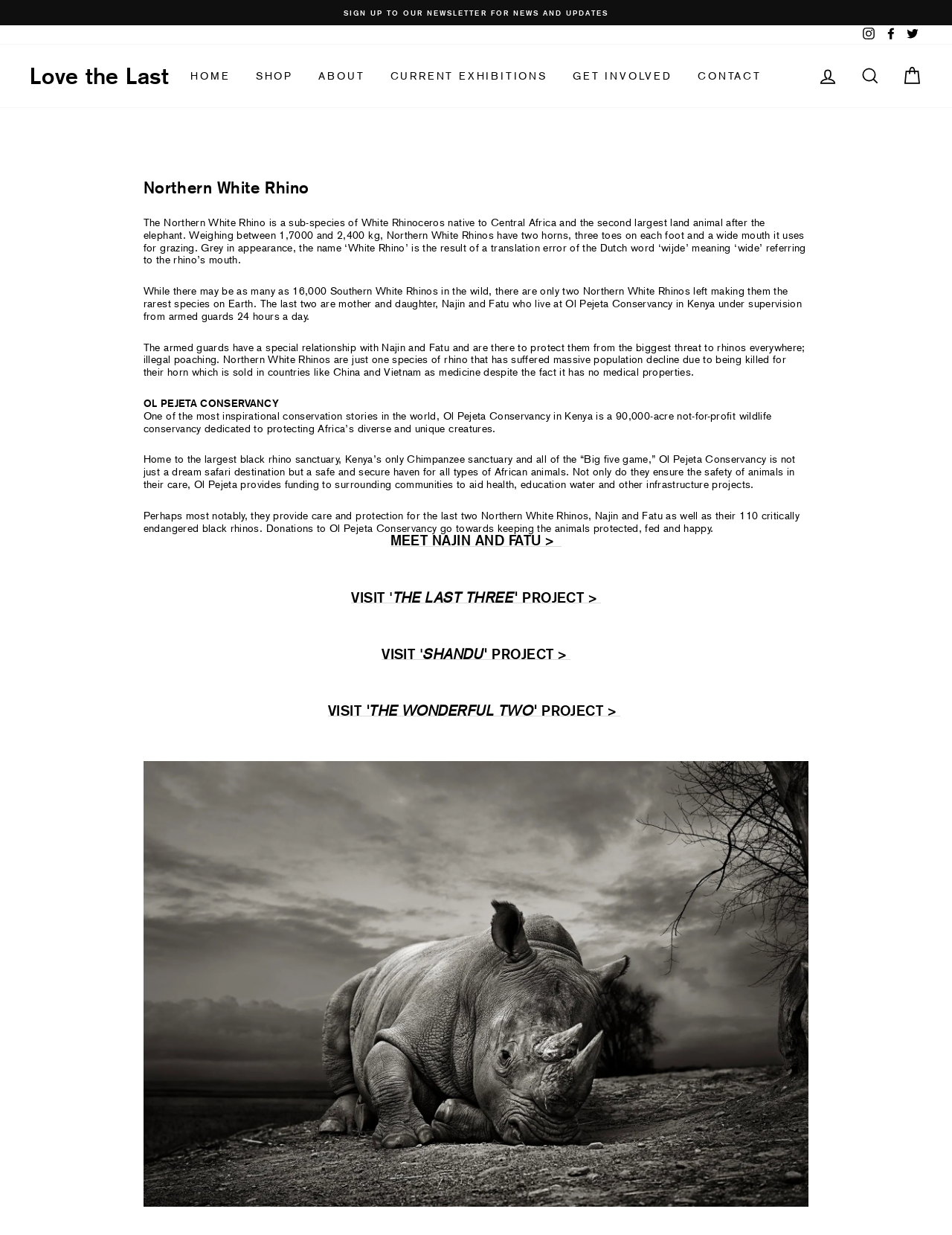Summarize the webpage in an elaborate manner.

The webpage is about the Northern White Rhino, a sub-species of White Rhinoceros native to Central Africa. At the top of the page, there is a navigation menu with links to "HOME", "SHOP", "ABOUT", "CURRENT EXHIBITIONS", "GET INVOLVED", and "CONTACT". Below the navigation menu, there is a header section with a heading "Northern White Rhino" and a brief description of the species.

The main content of the page is divided into several sections. The first section provides a detailed description of the Northern White Rhino, including its physical characteristics, habitat, and population decline due to poaching. The second section introduces Ol Pejeta Conservancy in Kenya, a 90,000-acre not-for-profit wildlife conservancy that provides a safe haven for African animals, including the last two Northern White Rhinos, Najin and Fatu.

There are three call-to-action buttons with headings "MEET NAJIN AND FATU >", "VISIT 'THE LAST THREE' PROJECT >", and "VISIT 'SHANDU' PROJECT >", which are likely links to more information about the rhinos and the conservation projects. The page also features several social media links, including Instagram, Facebook, and Twitter, at the top right corner.

At the bottom of the page, there are links to "LOG IN", "SEARCH", and "CART", as well as a newsletter signup link. Overall, the webpage is dedicated to raising awareness about the critically endangered Northern White Rhino and promoting conservation efforts.